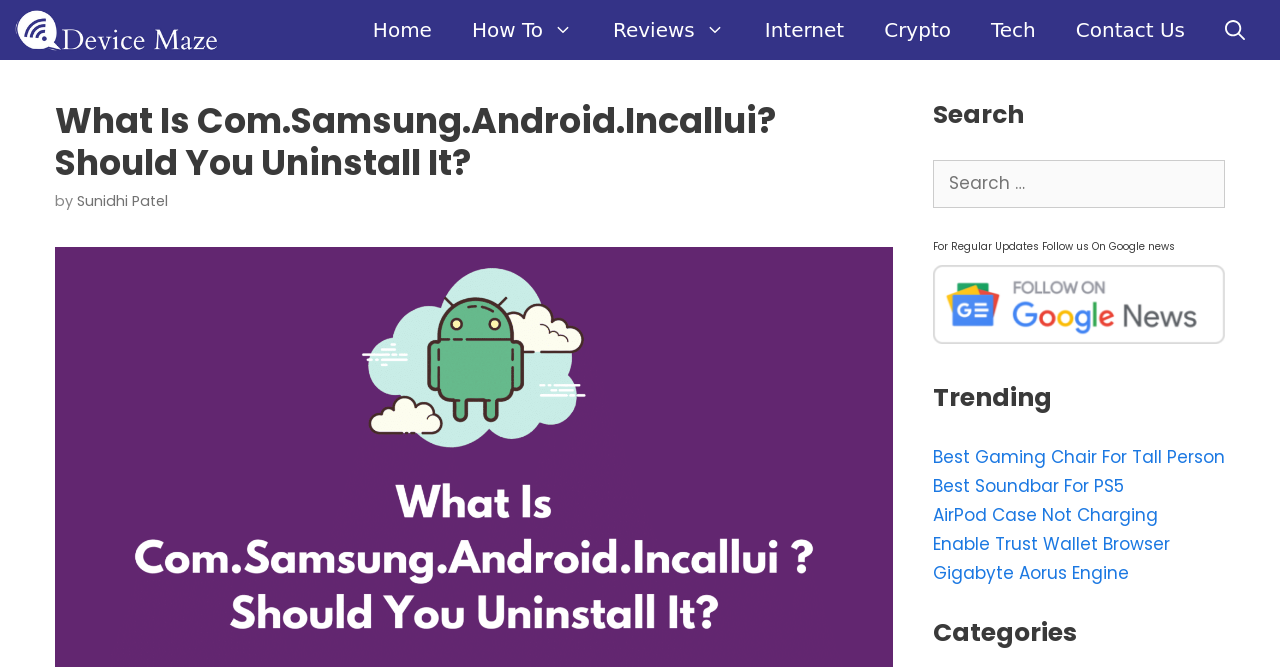What is the name of the website?
Using the image as a reference, give an elaborate response to the question.

I determined the answer by looking at the navigation bar at the top of the webpage, where I found a link with the text 'Device Maze', which is likely the name of the website.